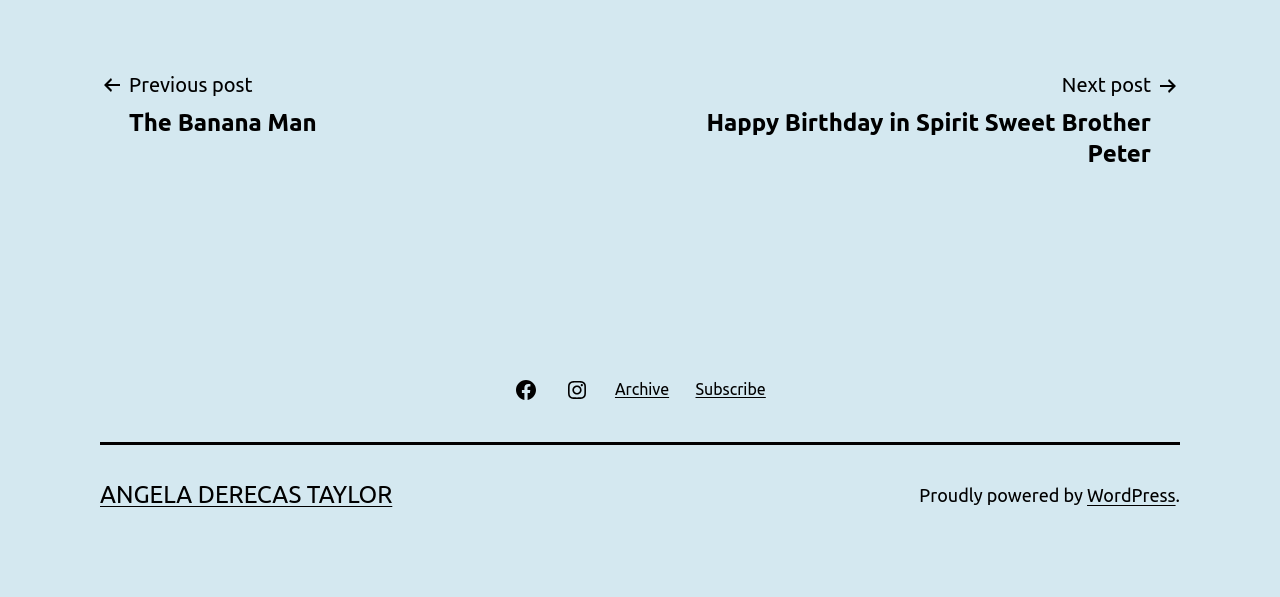What is the website powered by?
Refer to the image and respond with a one-word or short-phrase answer.

WordPress